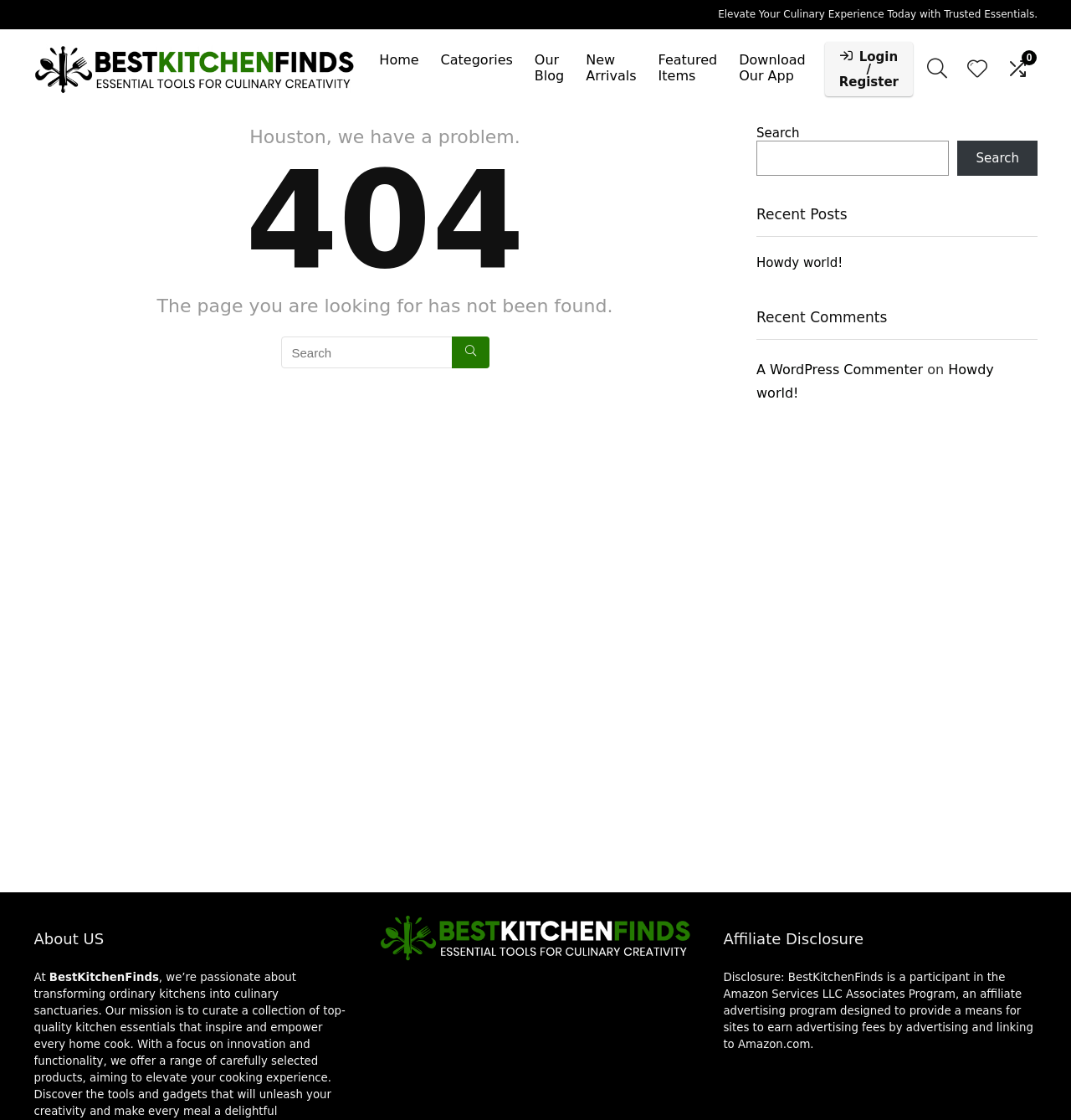Determine the bounding box coordinates for the area that needs to be clicked to fulfill this task: "Search for something". The coordinates must be given as four float numbers between 0 and 1, i.e., [left, top, right, bottom].

[0.262, 0.3, 0.457, 0.329]